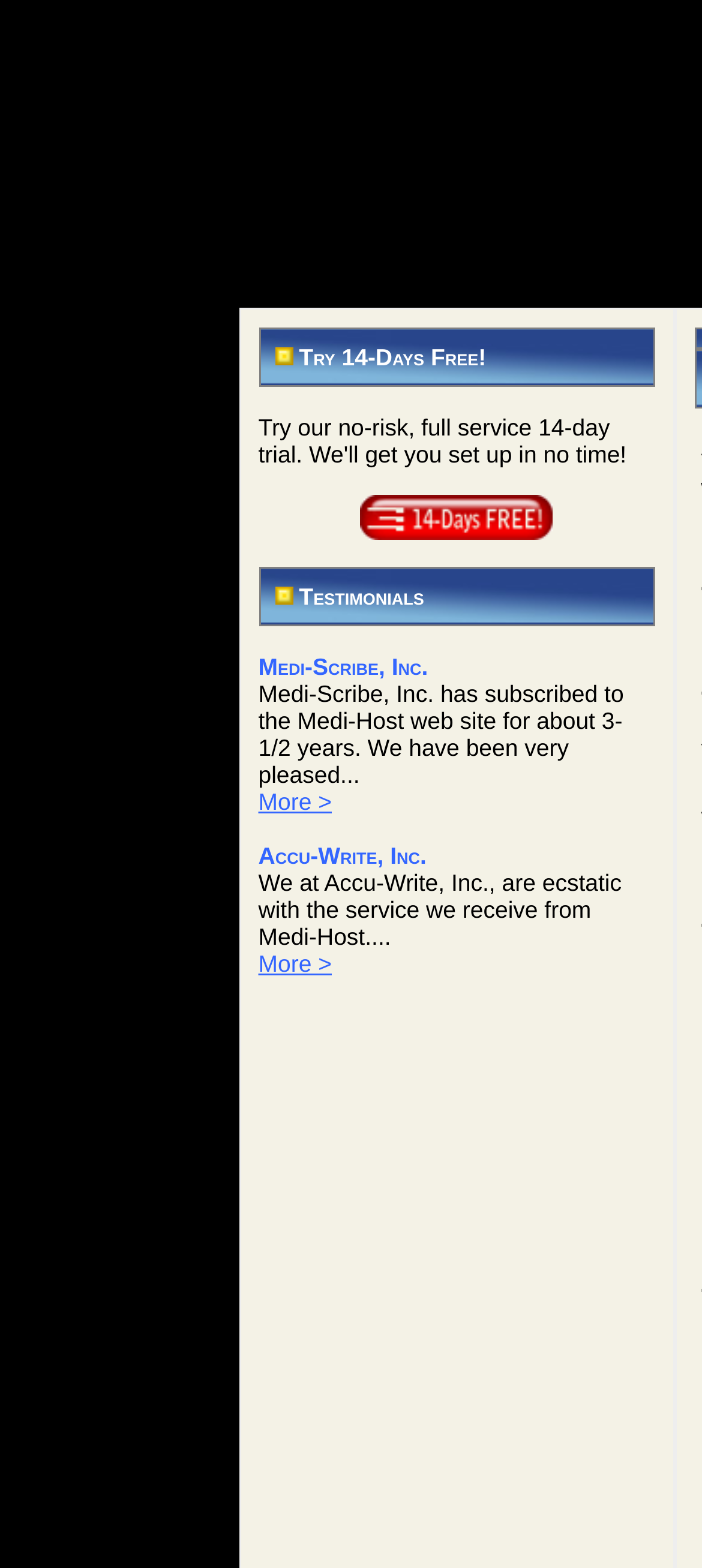Can you look at the image and give a comprehensive answer to the question:
What is the purpose of the '14 Days Free' link?

I inferred the purpose of the link by looking at its text content, '14 Days Free', and the image element with the same text content. It is likely that clicking on this link will allow users to try the service for free for 14 days.